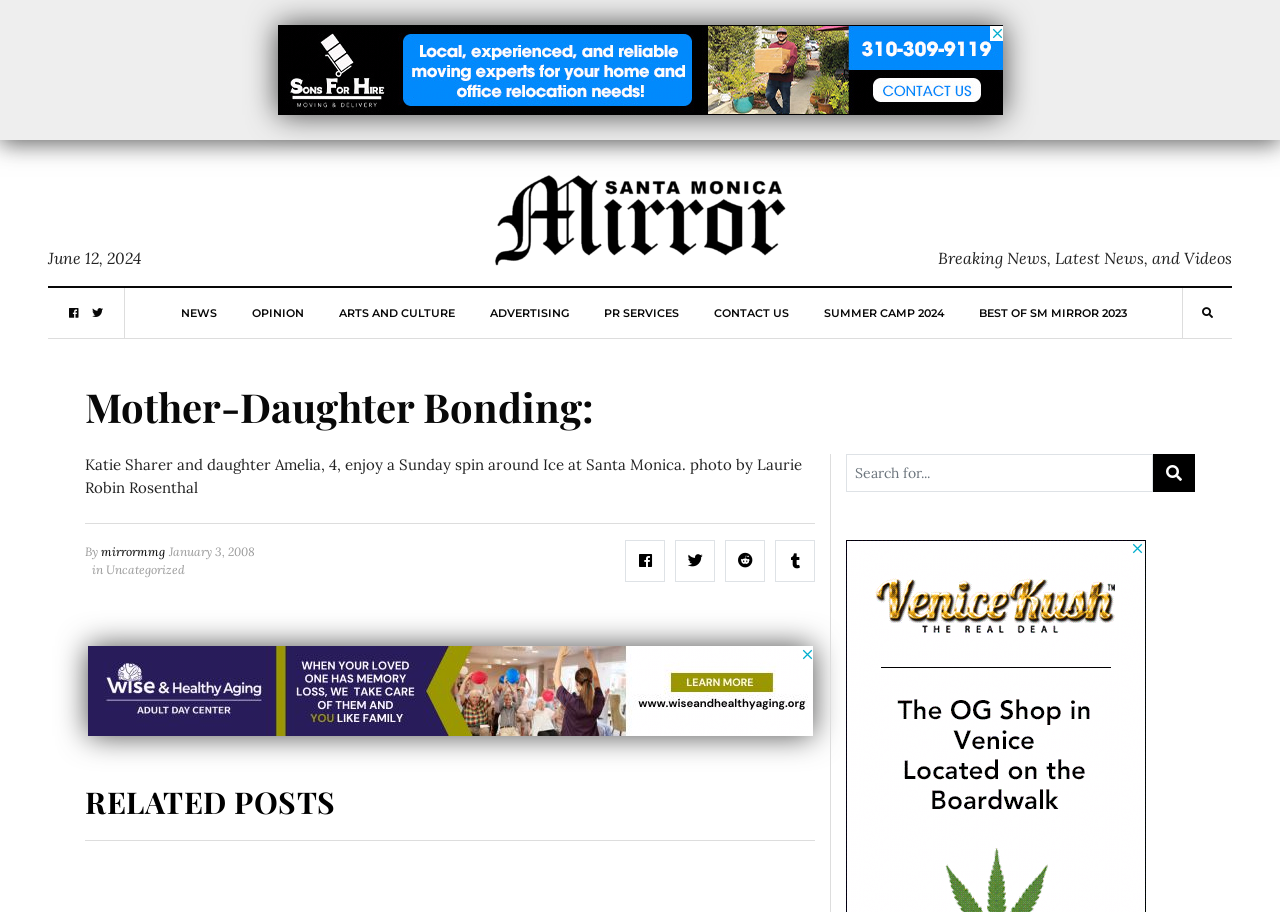What is the name of the daughter in the article?
Using the image provided, answer with just one word or phrase.

Amelia